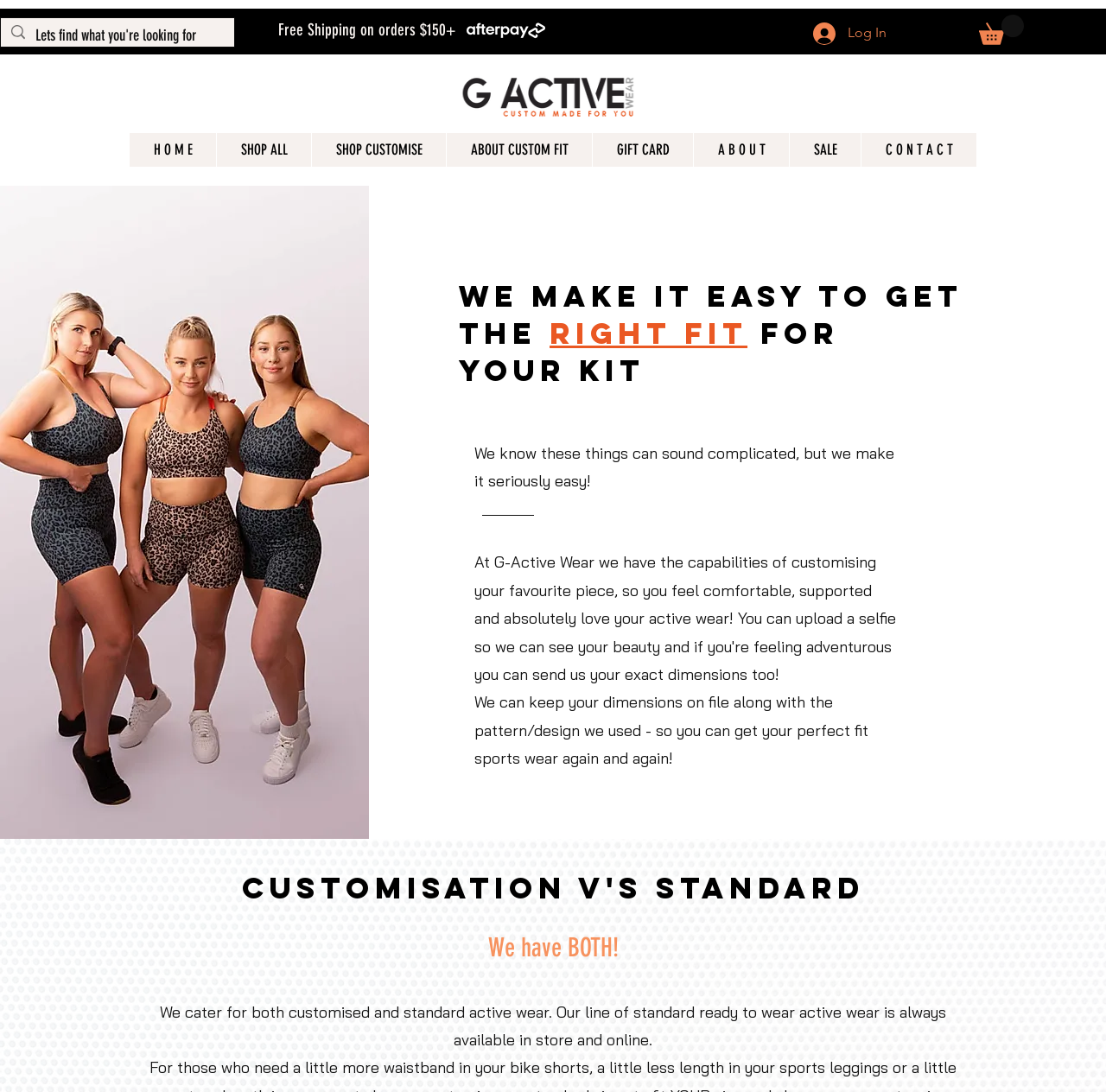Please give a succinct answer using a single word or phrase:
What is the purpose of uploading a selfie on the website?

To get perfect fit